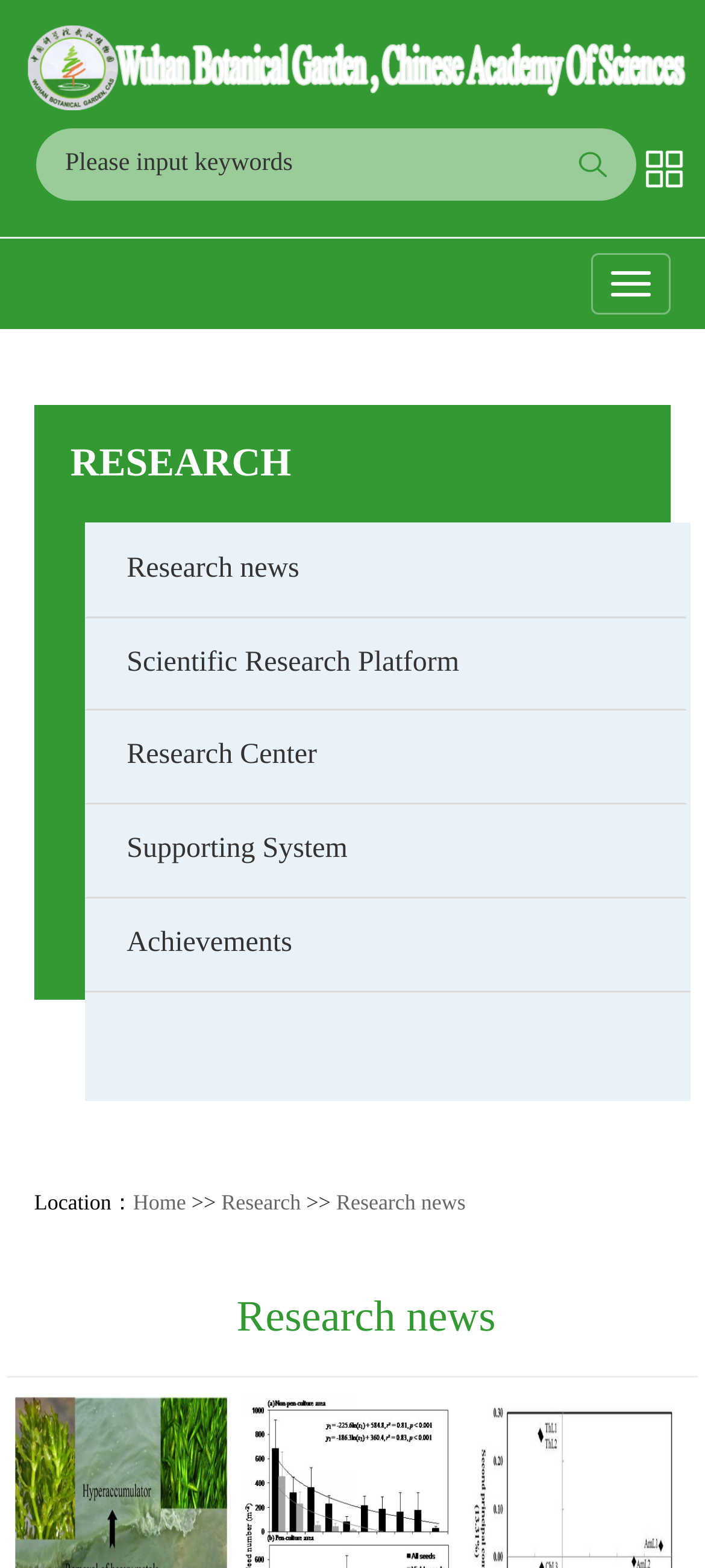Please determine the bounding box coordinates of the element's region to click in order to carry out the following instruction: "Search for keywords". The coordinates should be four float numbers between 0 and 1, i.e., [left, top, right, bottom].

[0.051, 0.082, 0.816, 0.128]